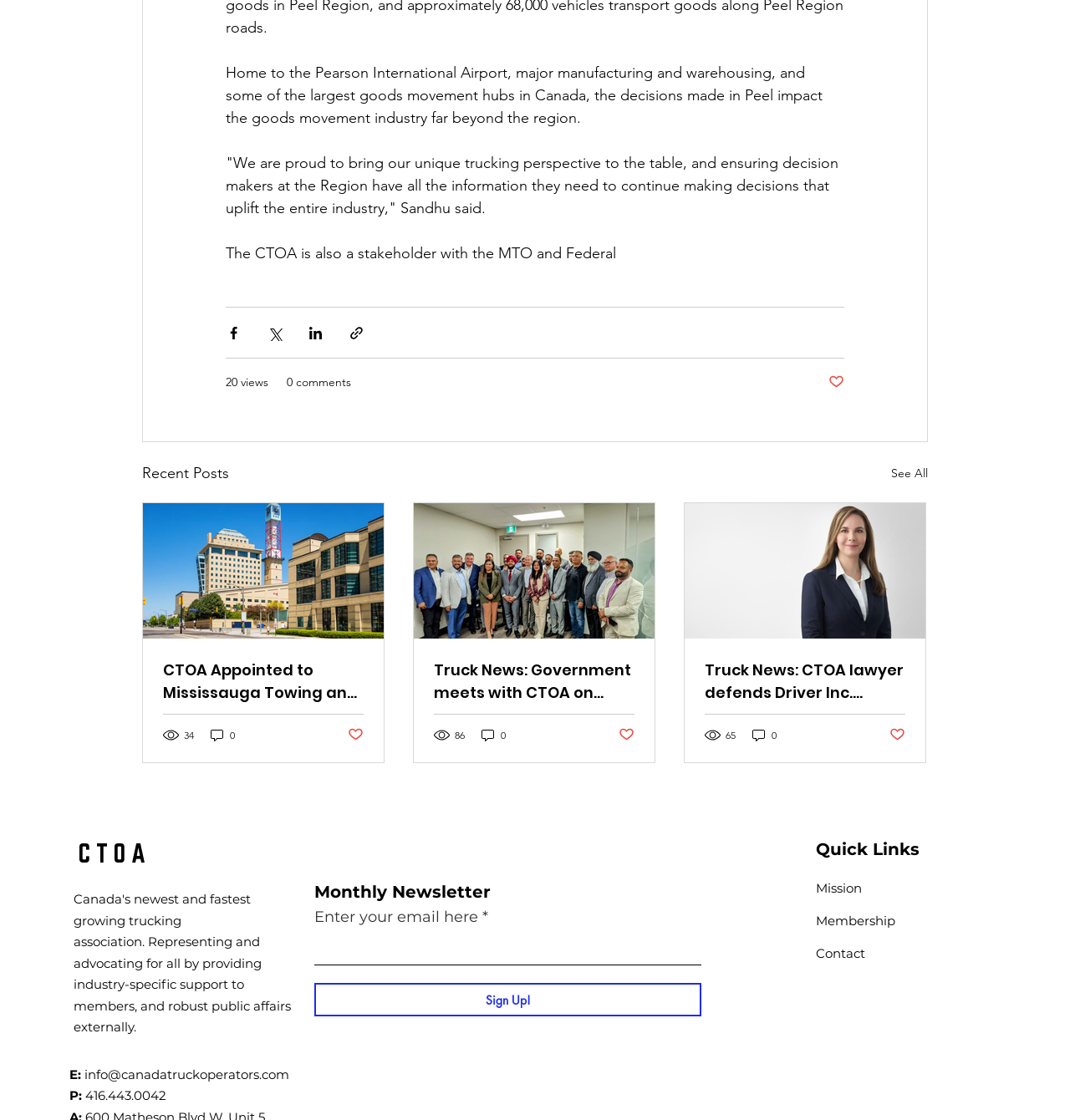Given the element description: "0", predict the bounding box coordinates of this UI element. The coordinates must be four float numbers between 0 and 1, given as [left, top, right, bottom].

[0.195, 0.649, 0.221, 0.663]